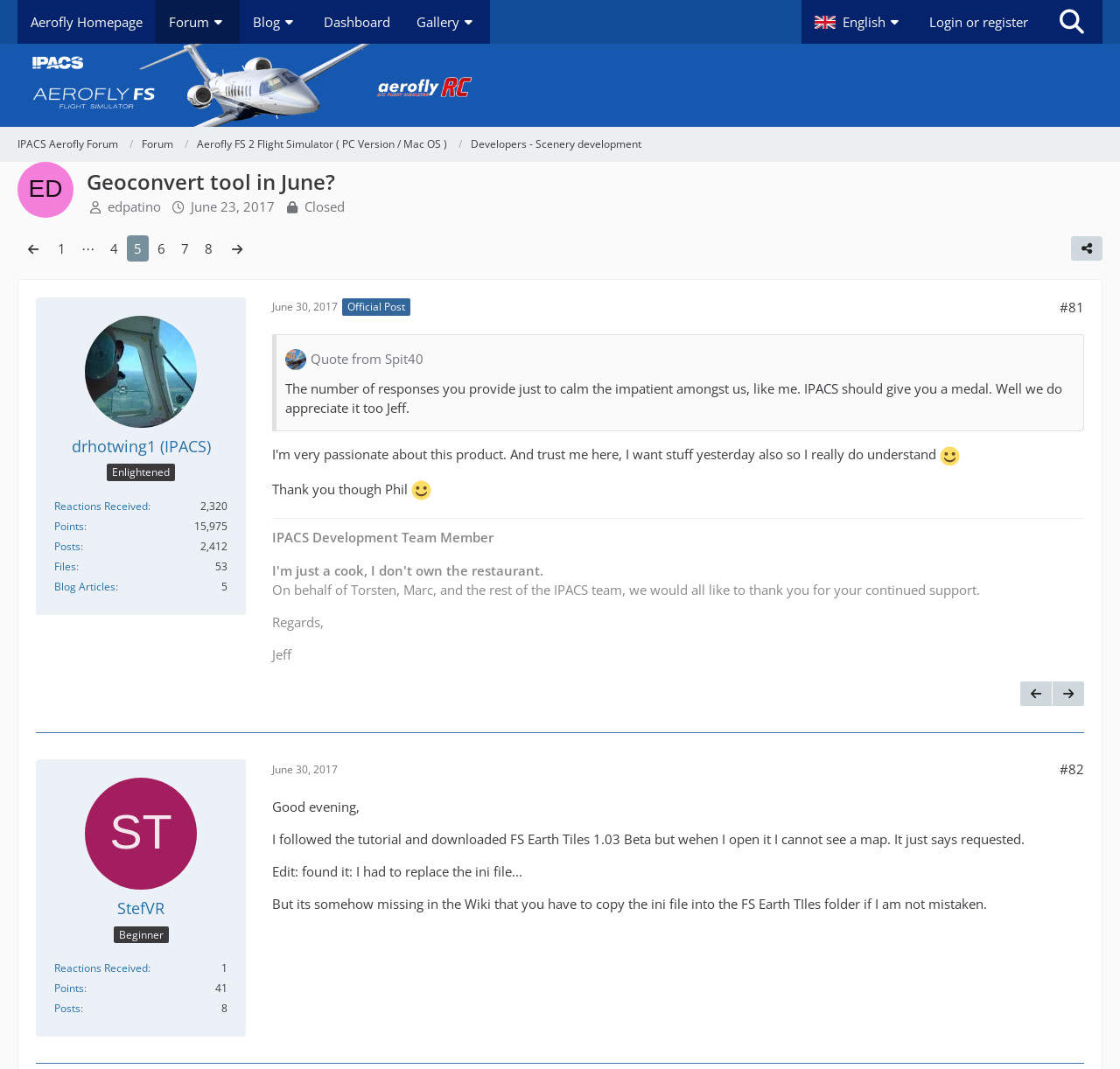Provide the bounding box coordinates for the area that should be clicked to complete the instruction: "Share the post".

[0.956, 0.221, 0.984, 0.244]